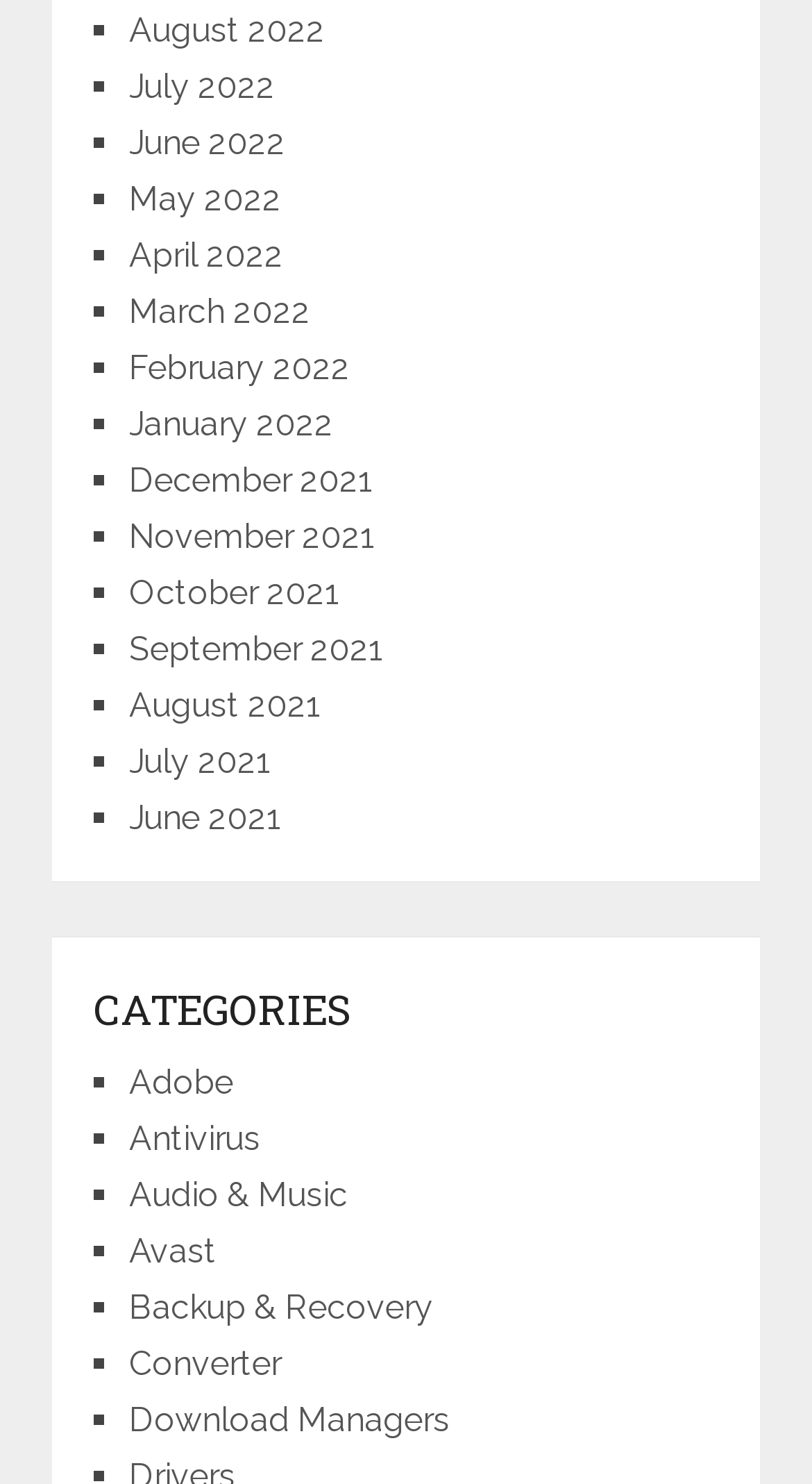Identify the bounding box coordinates of the specific part of the webpage to click to complete this instruction: "Explore Audio & Music".

[0.159, 0.792, 0.428, 0.818]